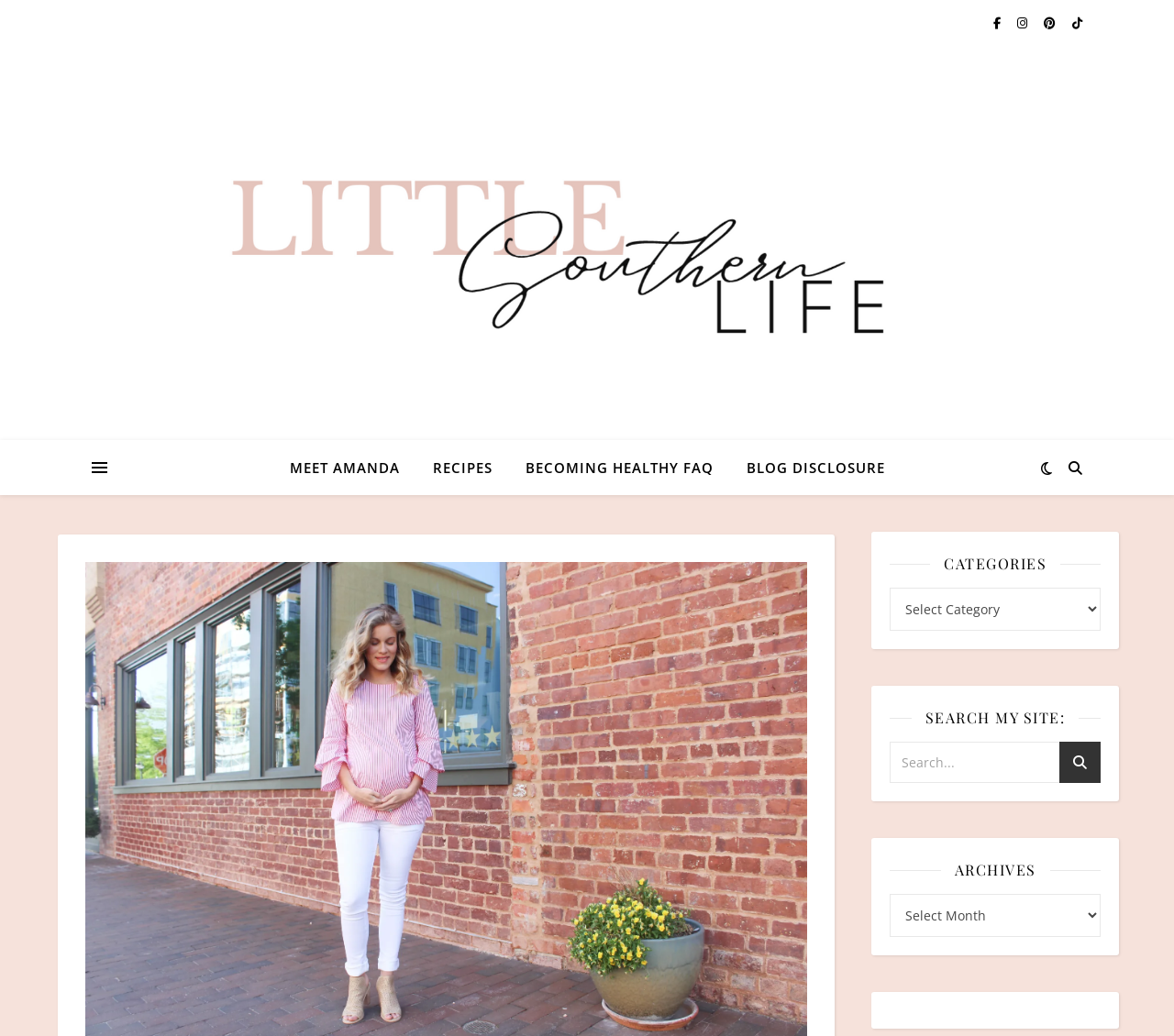Please analyze the image and provide a thorough answer to the question:
What is the name of the blogger?

The answer can be found by looking at the navigation links at the top of the page, where 'MEET AMANDA' is listed as one of the options.